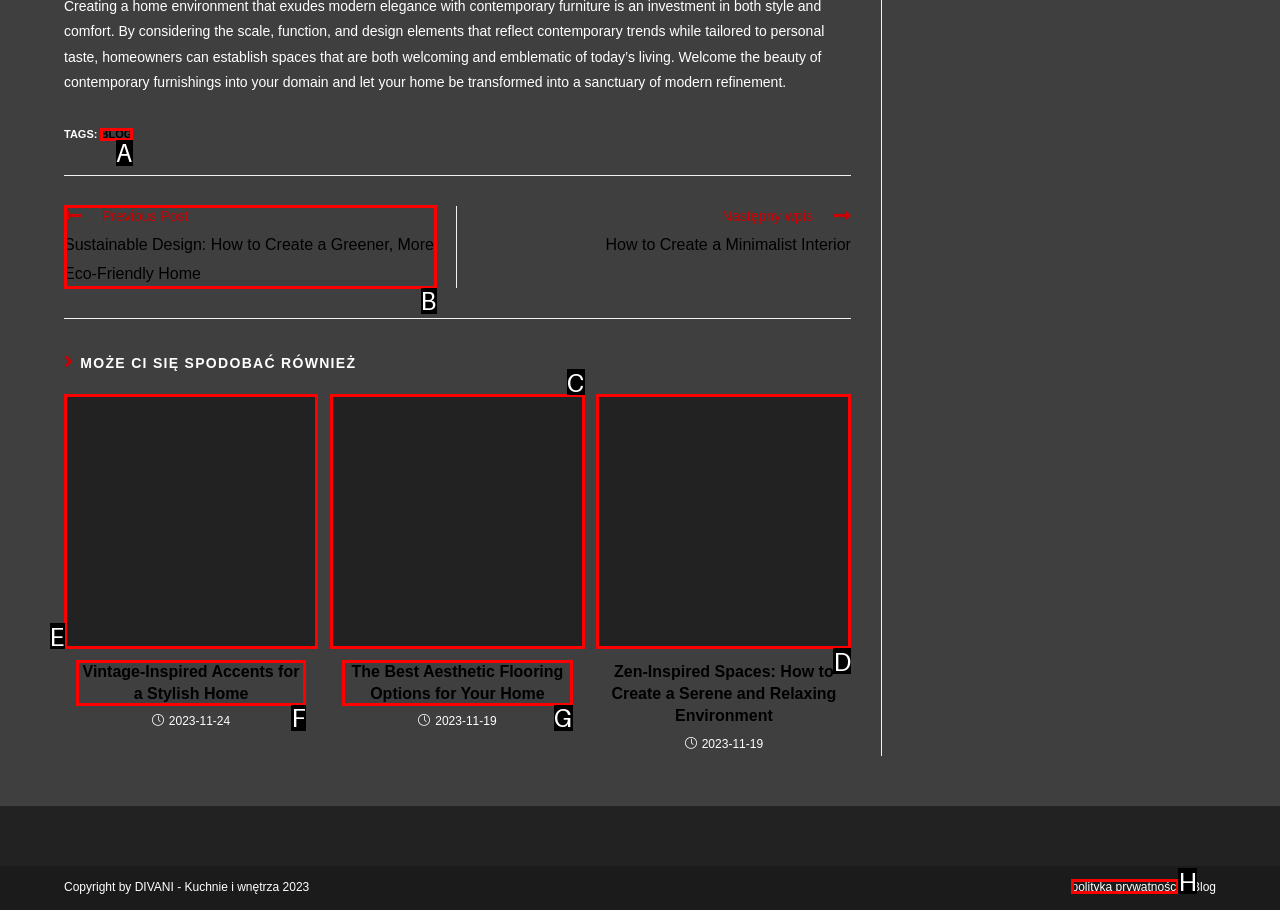Point out which UI element to click to complete this task: Read the article 'Vintage-Inspired Accents for a Stylish Home'
Answer with the letter corresponding to the right option from the available choices.

E